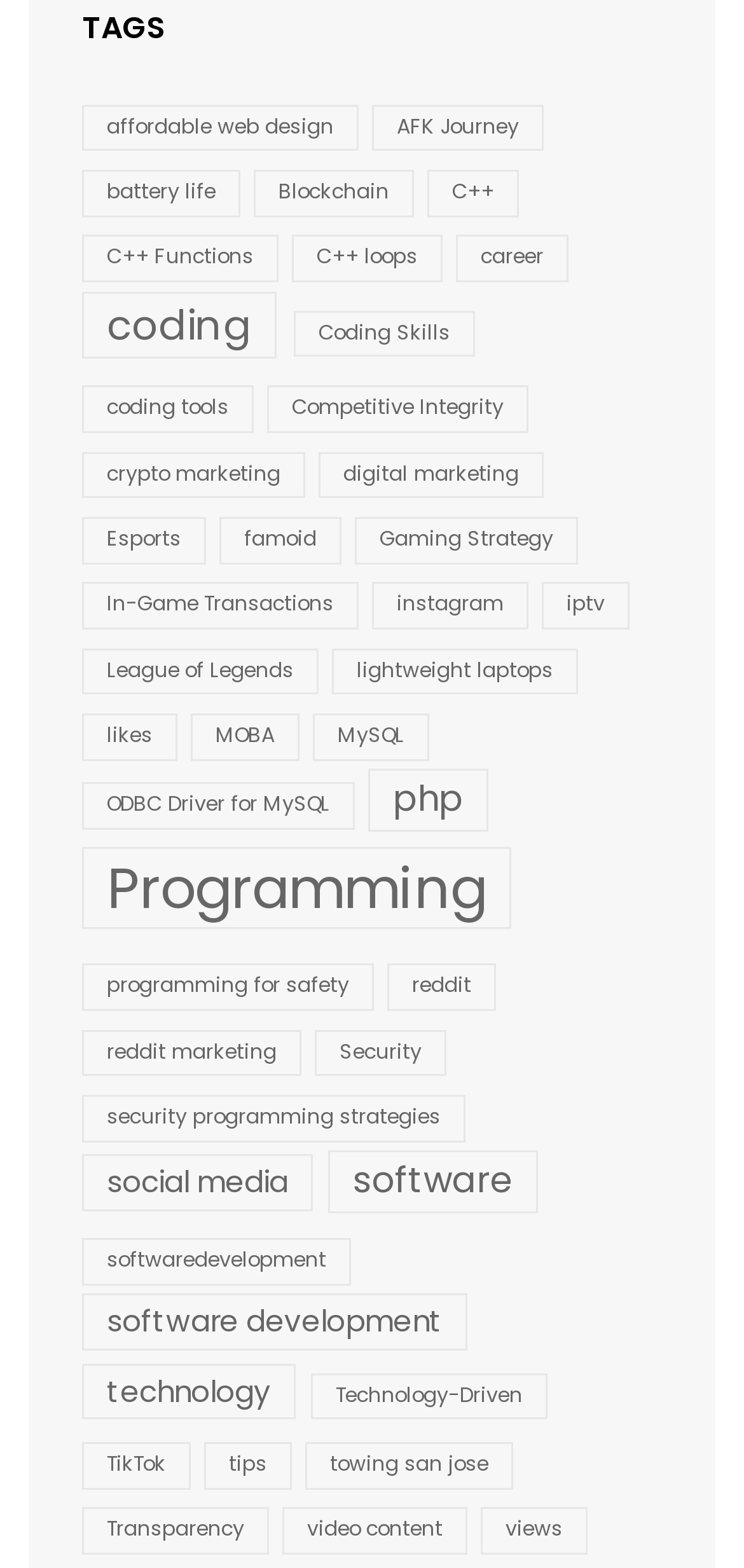Determine the bounding box coordinates for the area that should be clicked to carry out the following instruction: "view coding skills".

[0.395, 0.198, 0.638, 0.228]